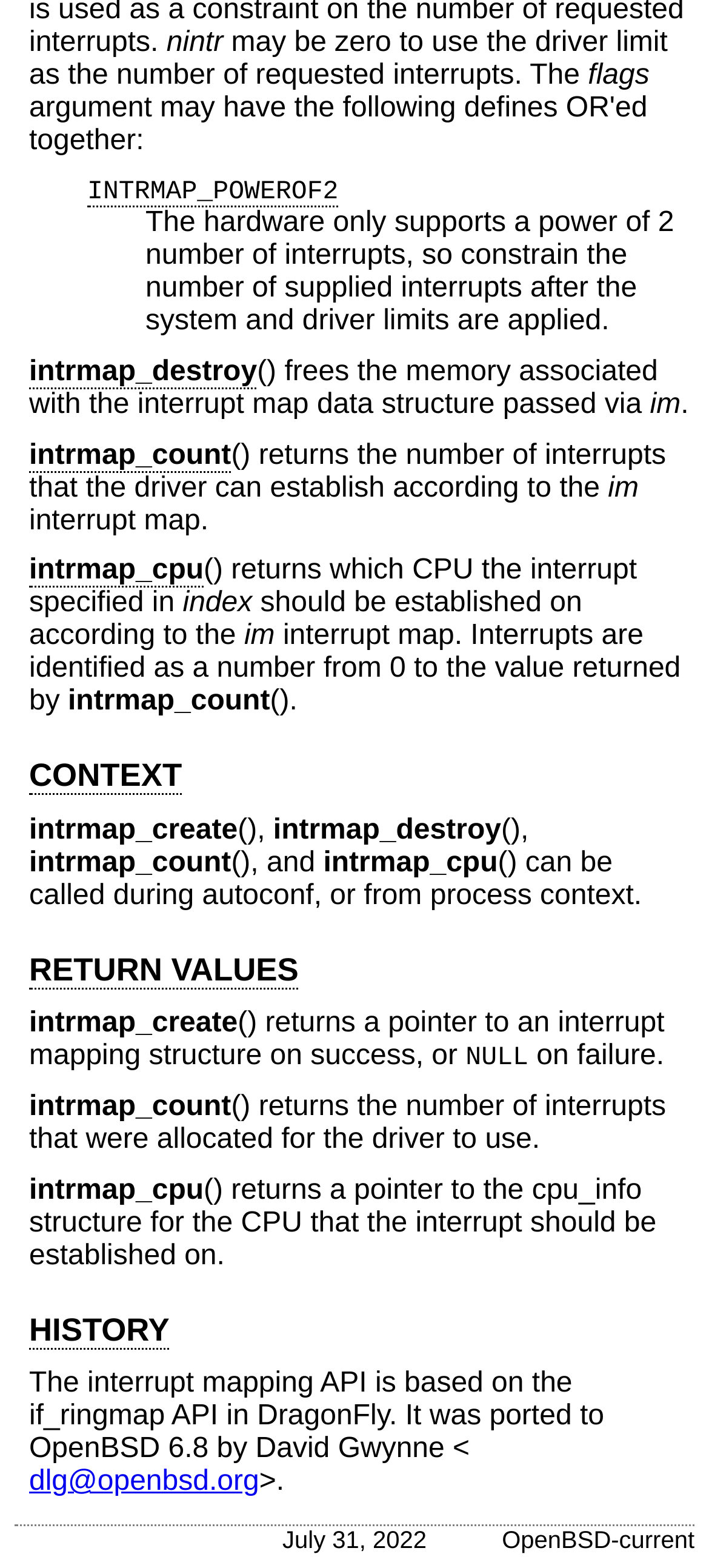Who ported the interrupt mapping API to OpenBSD?
Please provide a comprehensive answer based on the details in the screenshot.

The interrupt mapping API was ported to OpenBSD by David Gwynne, as stated in the HISTORY section of the webpage. This section describes the history of the interrupt mapping API, including its porting to OpenBSD by David Gwynne.